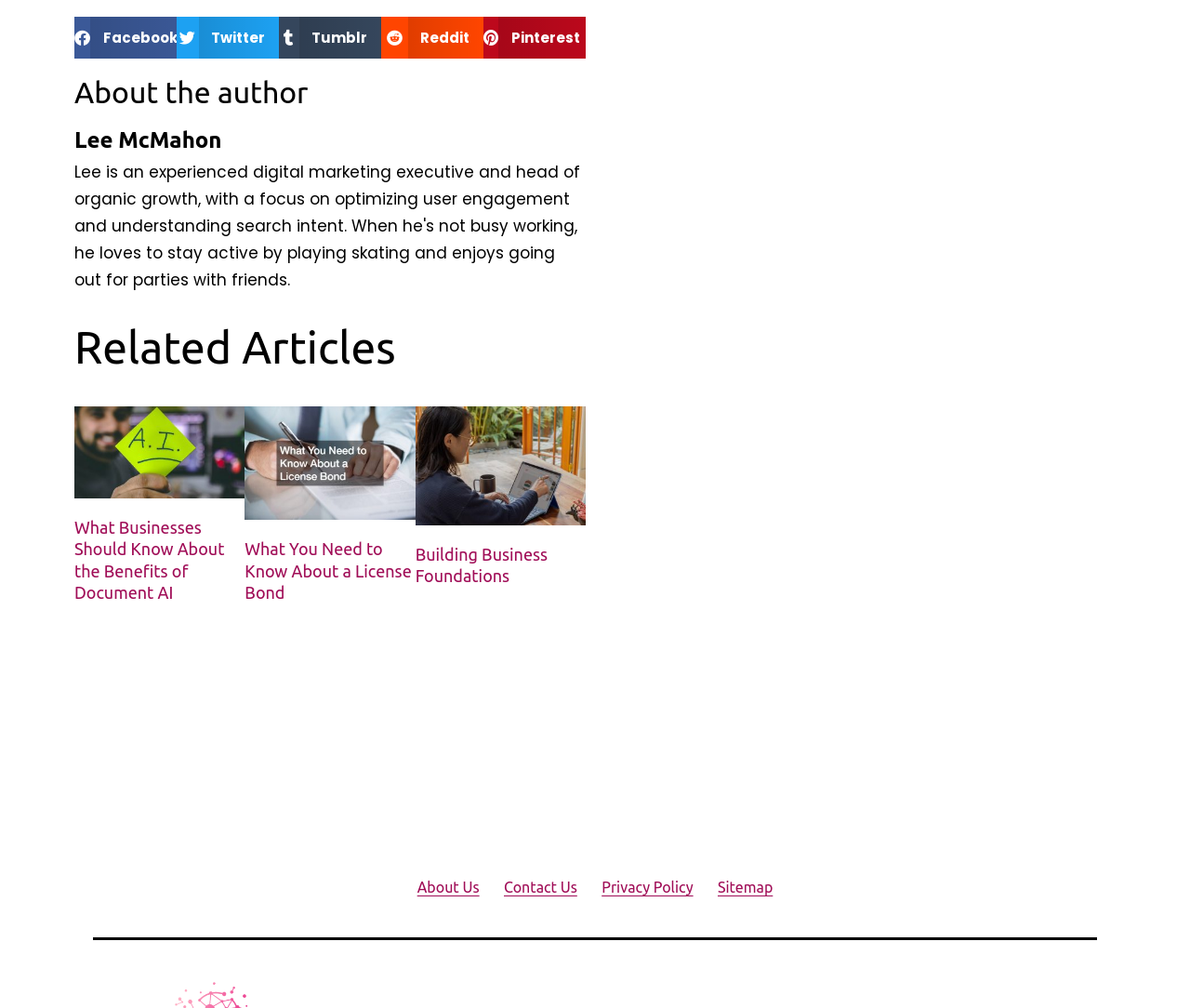Identify the bounding box coordinates of the region that should be clicked to execute the following instruction: "Share on Pinterest".

[0.406, 0.016, 0.492, 0.058]